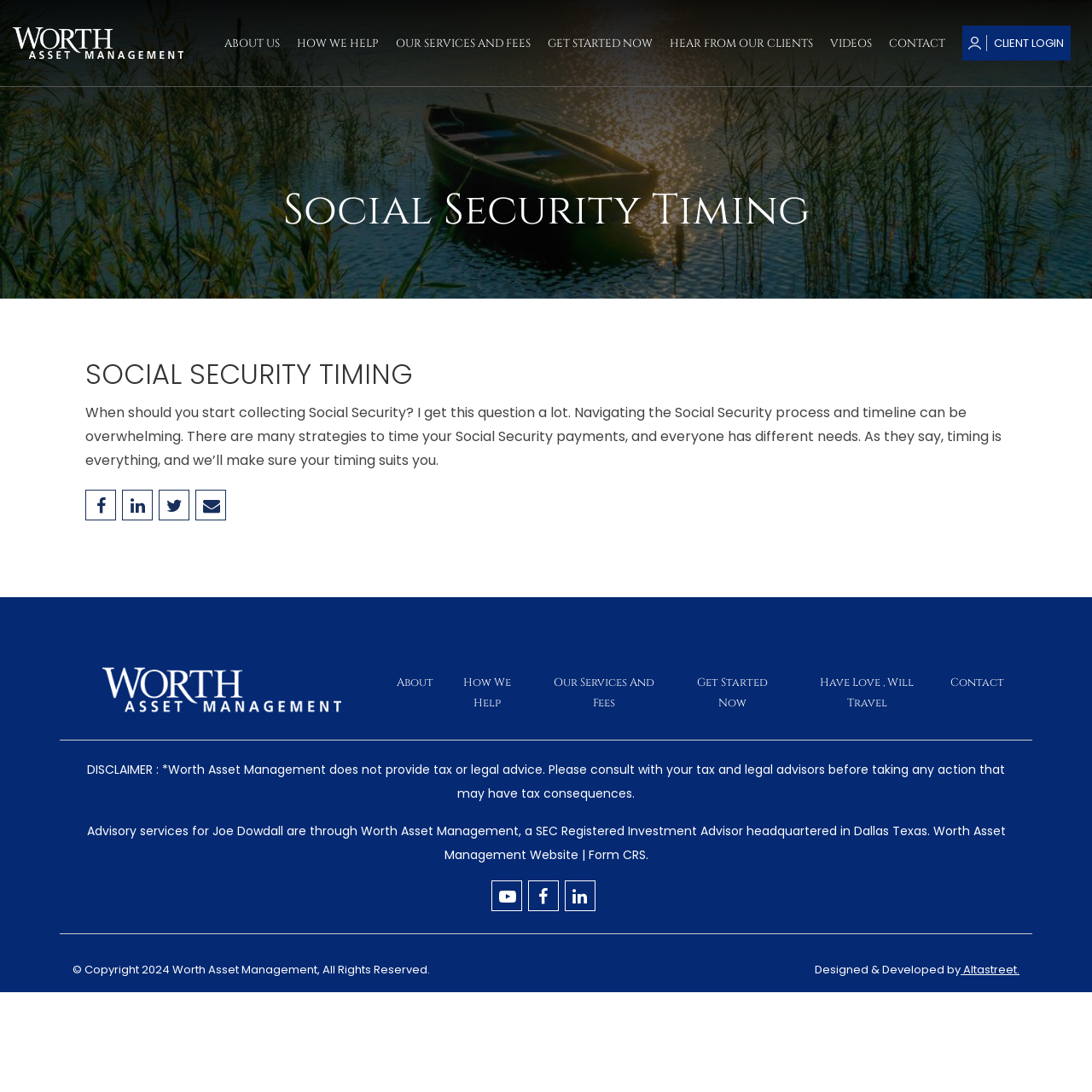Find the bounding box coordinates of the area that needs to be clicked in order to achieve the following instruction: "Click on VIDEOS". The coordinates should be specified as four float numbers between 0 and 1, i.e., [left, top, right, bottom].

[0.76, 0.033, 0.798, 0.047]